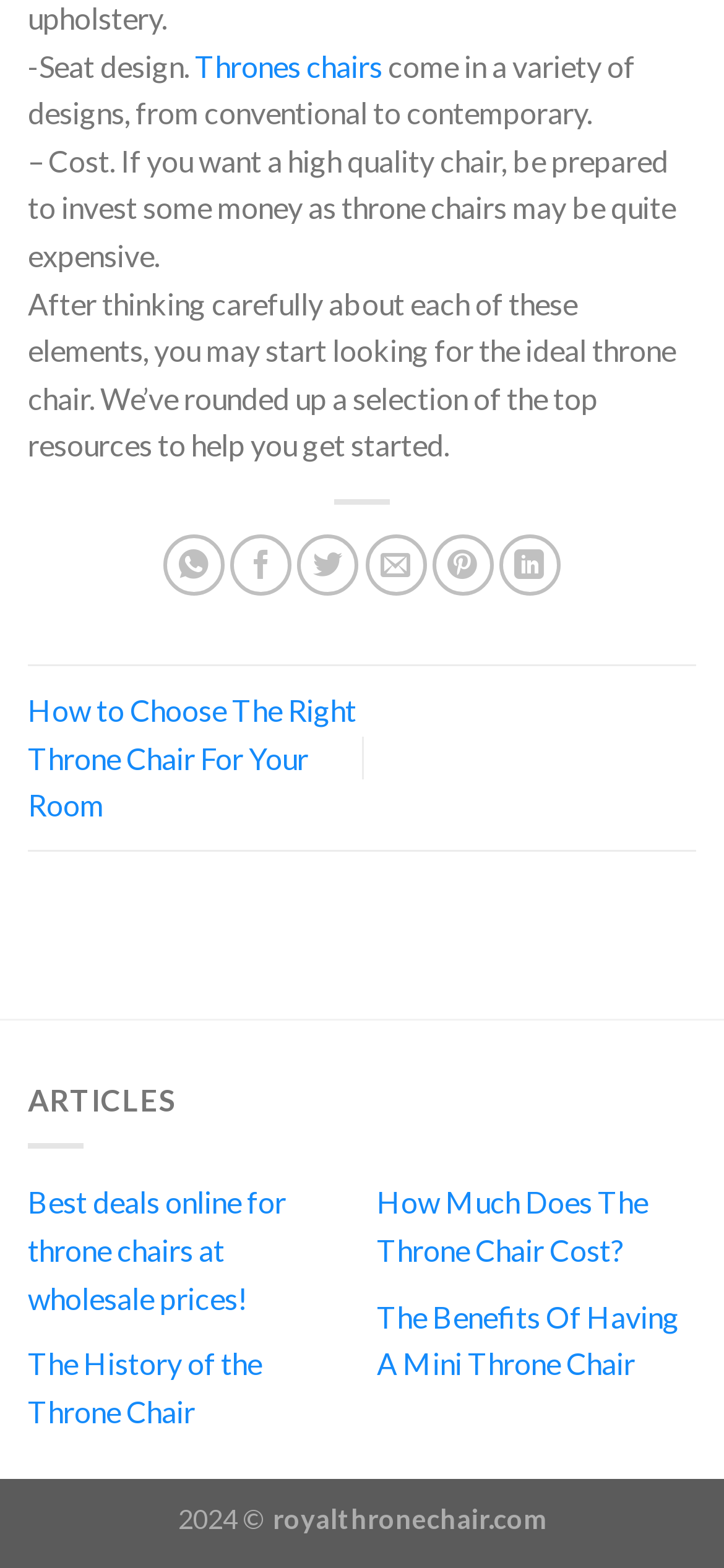Can you specify the bounding box coordinates for the region that should be clicked to fulfill this instruction: "Learn about 'The History of the Throne Chair'".

[0.038, 0.858, 0.362, 0.911]